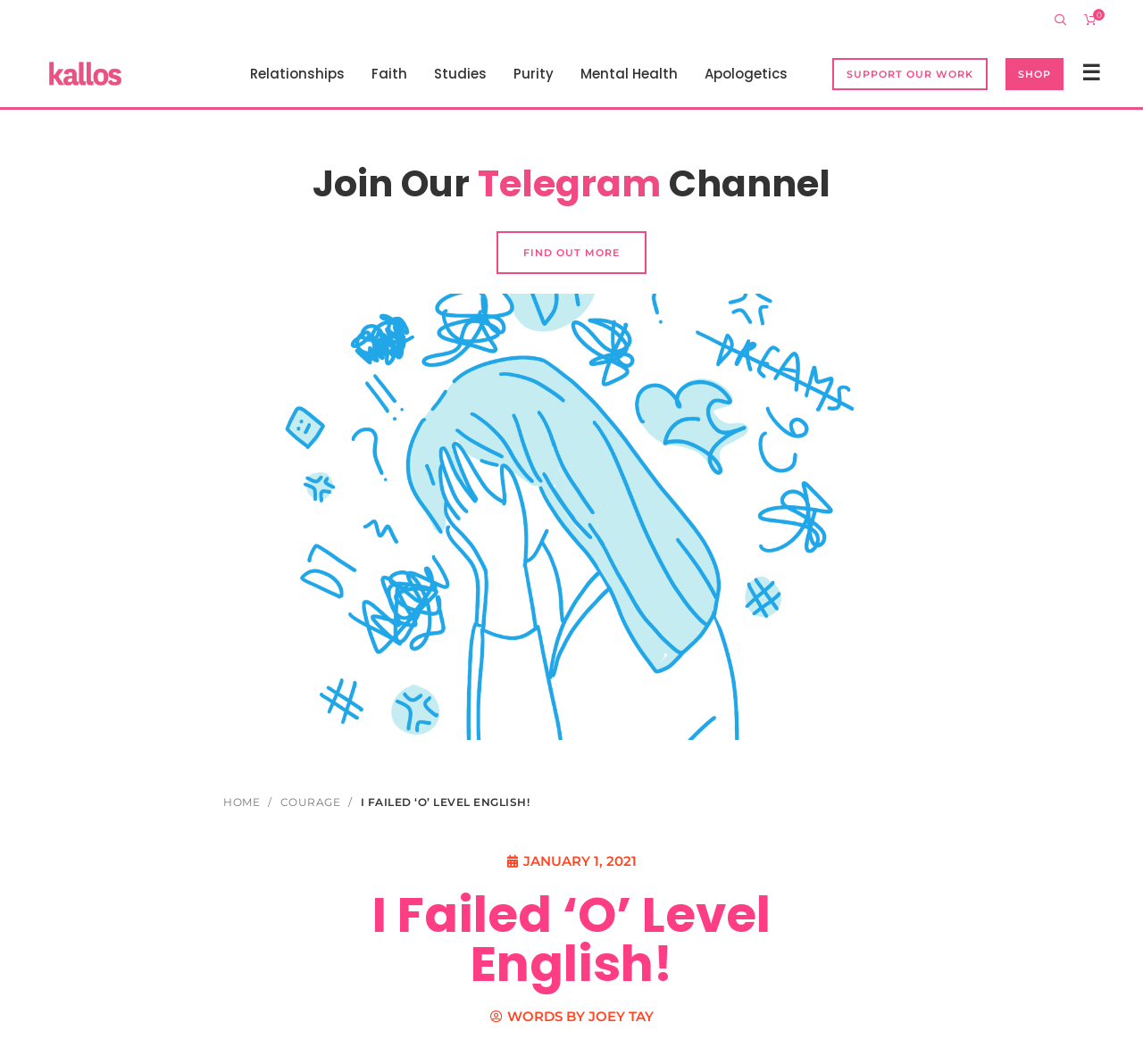Produce an elaborate caption capturing the essence of the webpage.

This webpage is about an article titled "I Failed ‘O’ Level English!" by Kallos. At the top right corner, there is a search bar with a magnifying glass icon. Next to it, there is a bell icon with a number "0" inside. On the top left, there is a navigation menu with links to various categories such as "Relationships", "Faith", "Studies", "Purity", "Mental Health", and "Apologetics". 

Below the navigation menu, there are two prominent links: "SUPPORT OUR WORK" and "SHOP". On the top right corner, there is another navigation menu with a single link represented by a triple horizontal line icon. 

In the middle of the page, there is a section that invites users to join the Telegram channel, with a "FIND OUT MORE" link below it. Above the article title, there is a breadcrumb navigation menu showing the path "HOME / COURAGE /". 

The article title "I FAILED ‘O’ LEVEL ENGLISH!" is displayed prominently, followed by the date "JANUARY 1, 2021" and the author's name "JOEY TAY". The main content of the article is not described in the accessibility tree, but it is likely to be a personal story or reflection about failing an English exam.